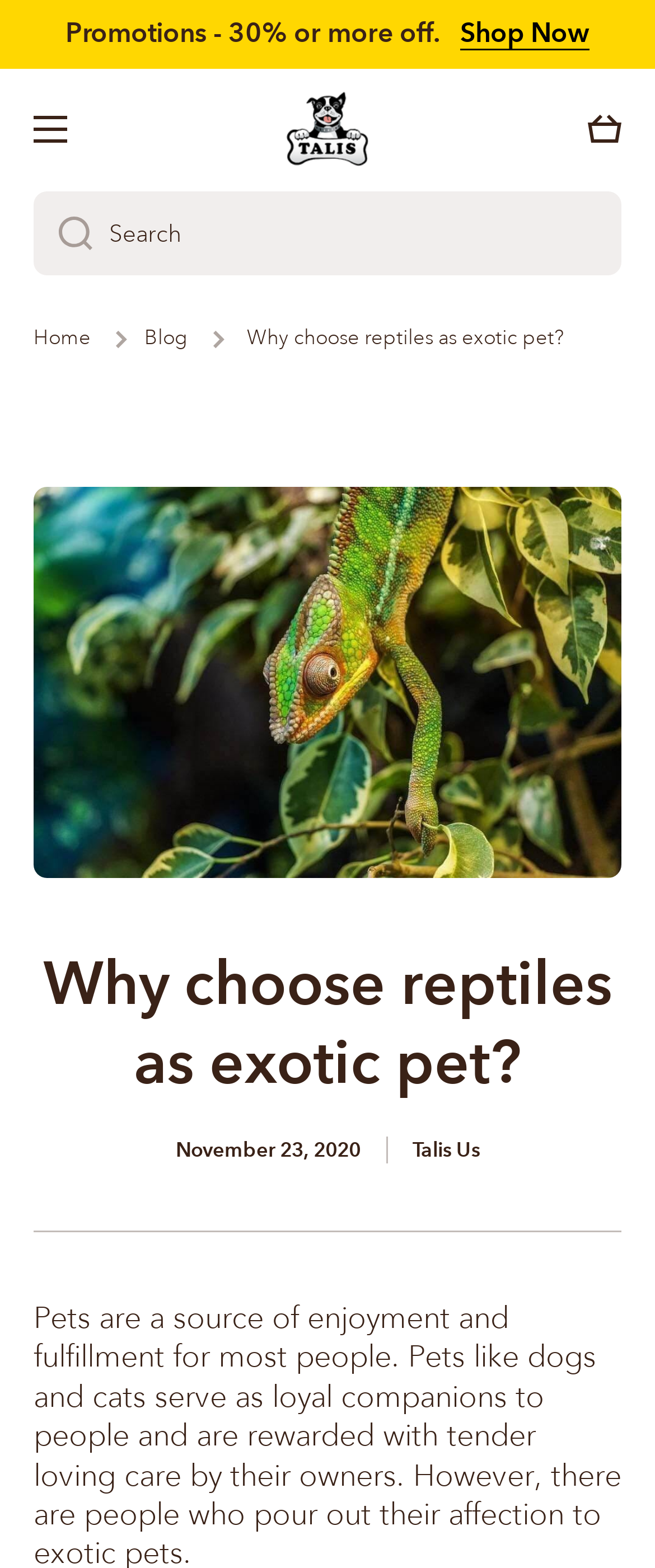What is the text on the logo?
Provide a detailed answer to the question, using the image to inform your response.

I found the logo by looking for an image with a text description. The image has a bounding box coordinate of [0.436, 0.058, 0.564, 0.106] and the text description is 'Talis Us'.